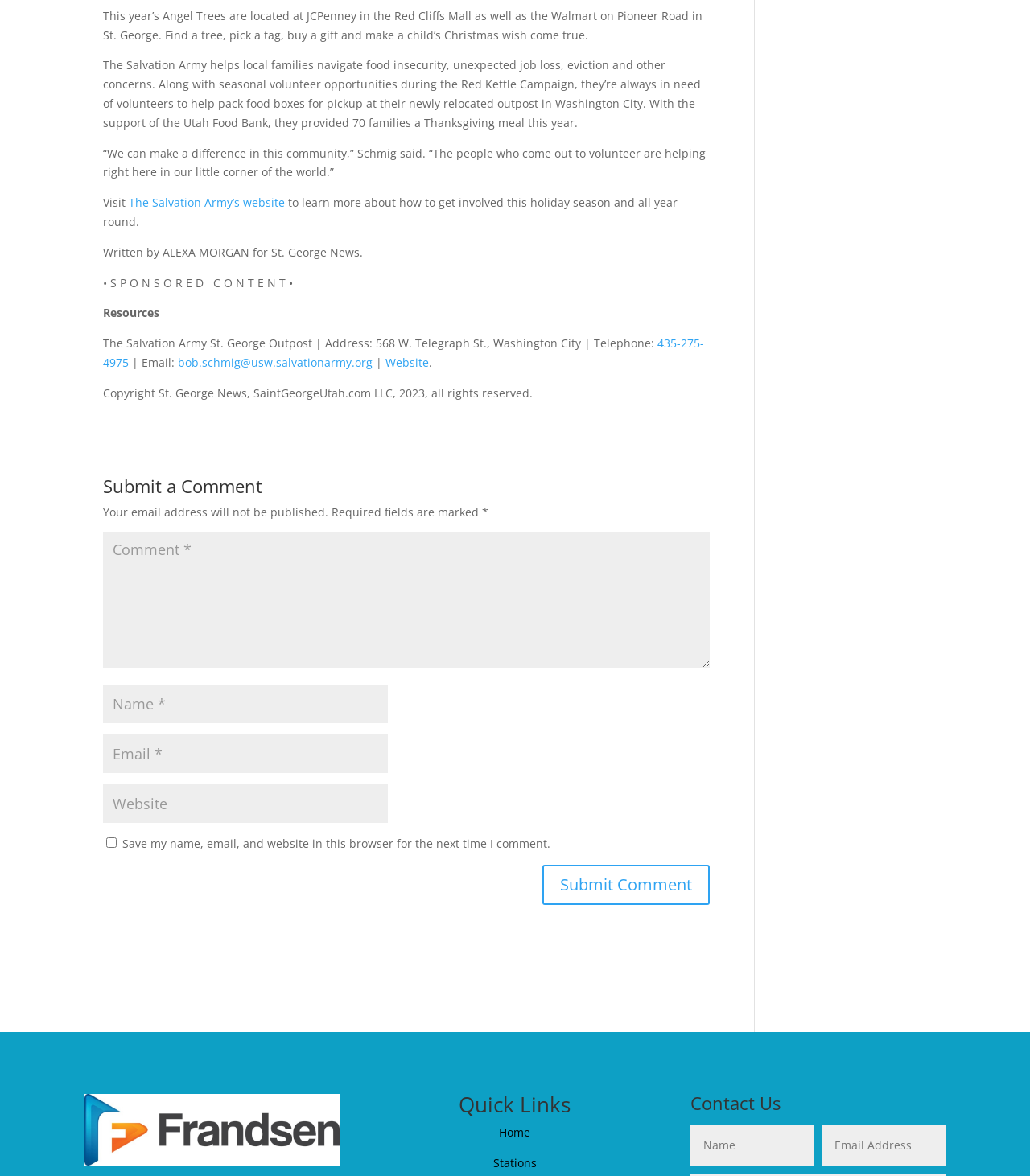Please determine the bounding box coordinates of the area that needs to be clicked to complete this task: 'Email The Salvation Army St. George Outpost'. The coordinates must be four float numbers between 0 and 1, formatted as [left, top, right, bottom].

[0.173, 0.302, 0.362, 0.315]